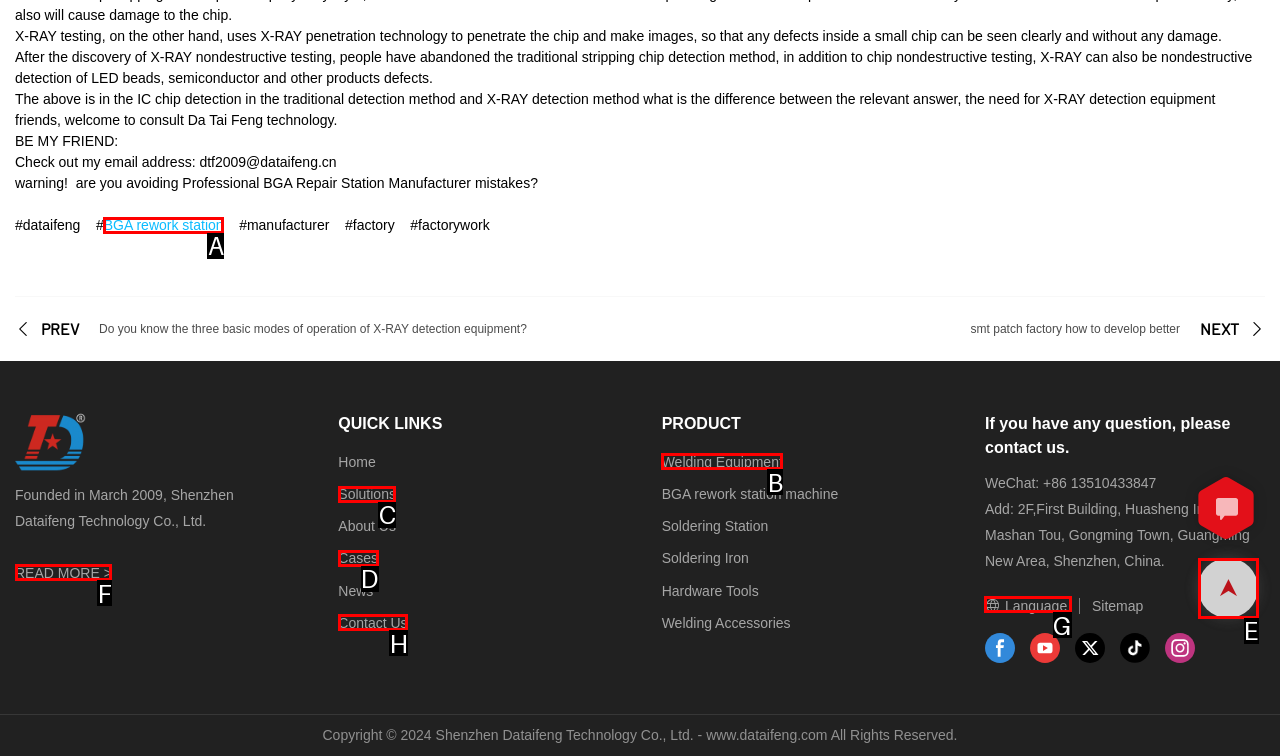From the description: READ MORE >, identify the option that best matches and reply with the letter of that option directly.

F